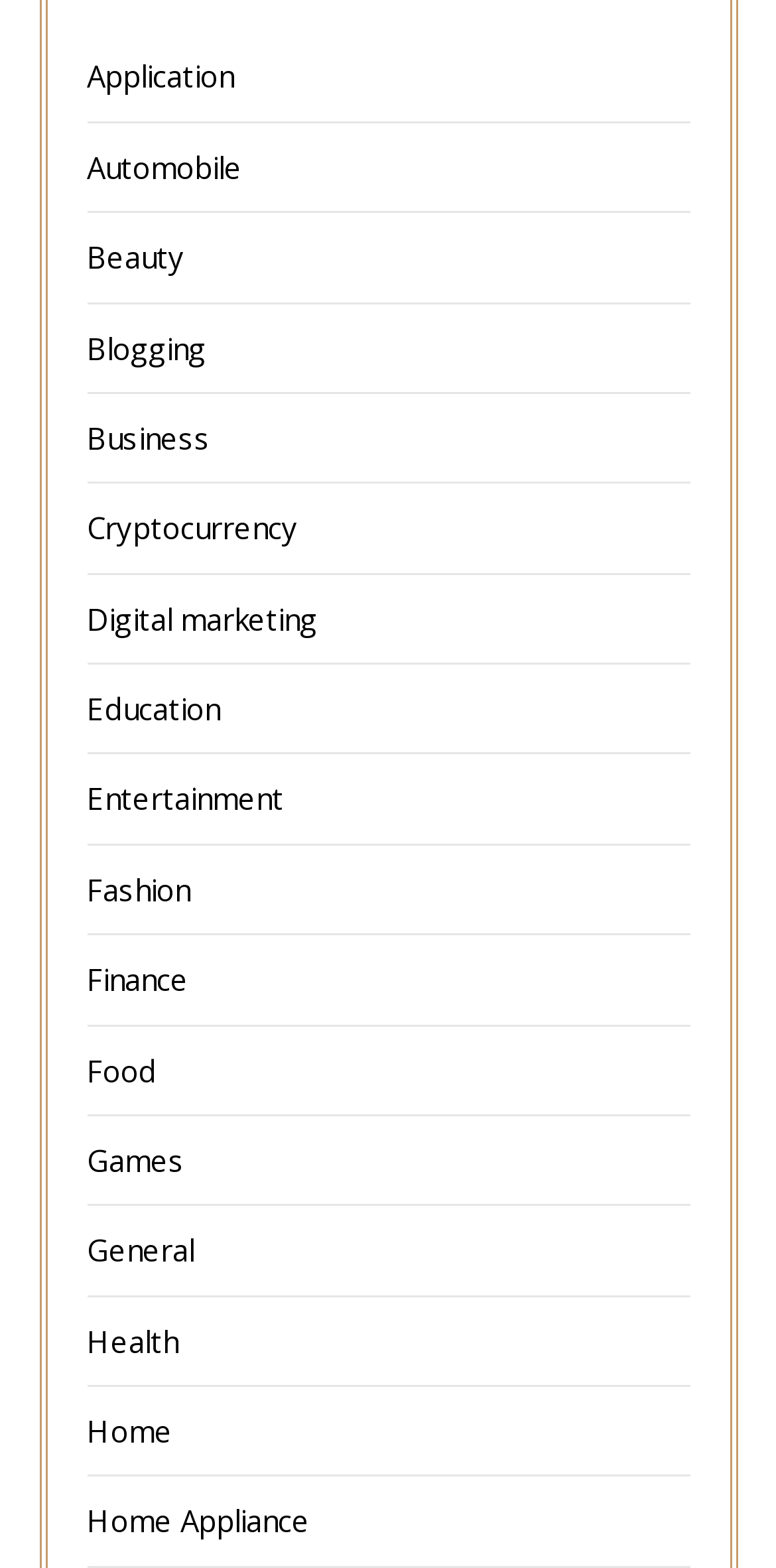Locate the bounding box coordinates of the clickable region necessary to complete the following instruction: "Click on Application". Provide the coordinates in the format of four float numbers between 0 and 1, i.e., [left, top, right, bottom].

[0.112, 0.036, 0.301, 0.061]